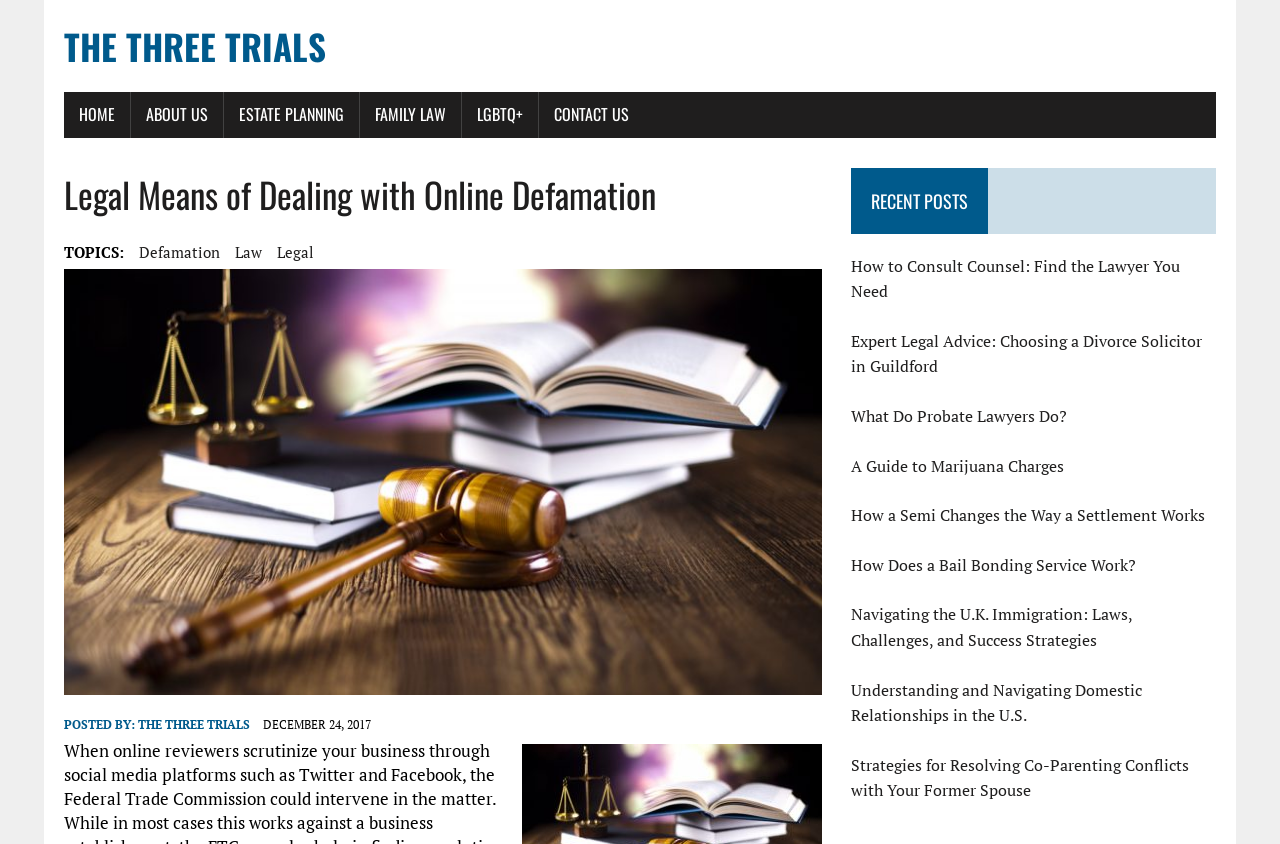Please locate the bounding box coordinates of the element's region that needs to be clicked to follow the instruction: "View the 'RECENT POSTS' section". The bounding box coordinates should be provided as four float numbers between 0 and 1, i.e., [left, top, right, bottom].

[0.665, 0.199, 0.95, 0.277]